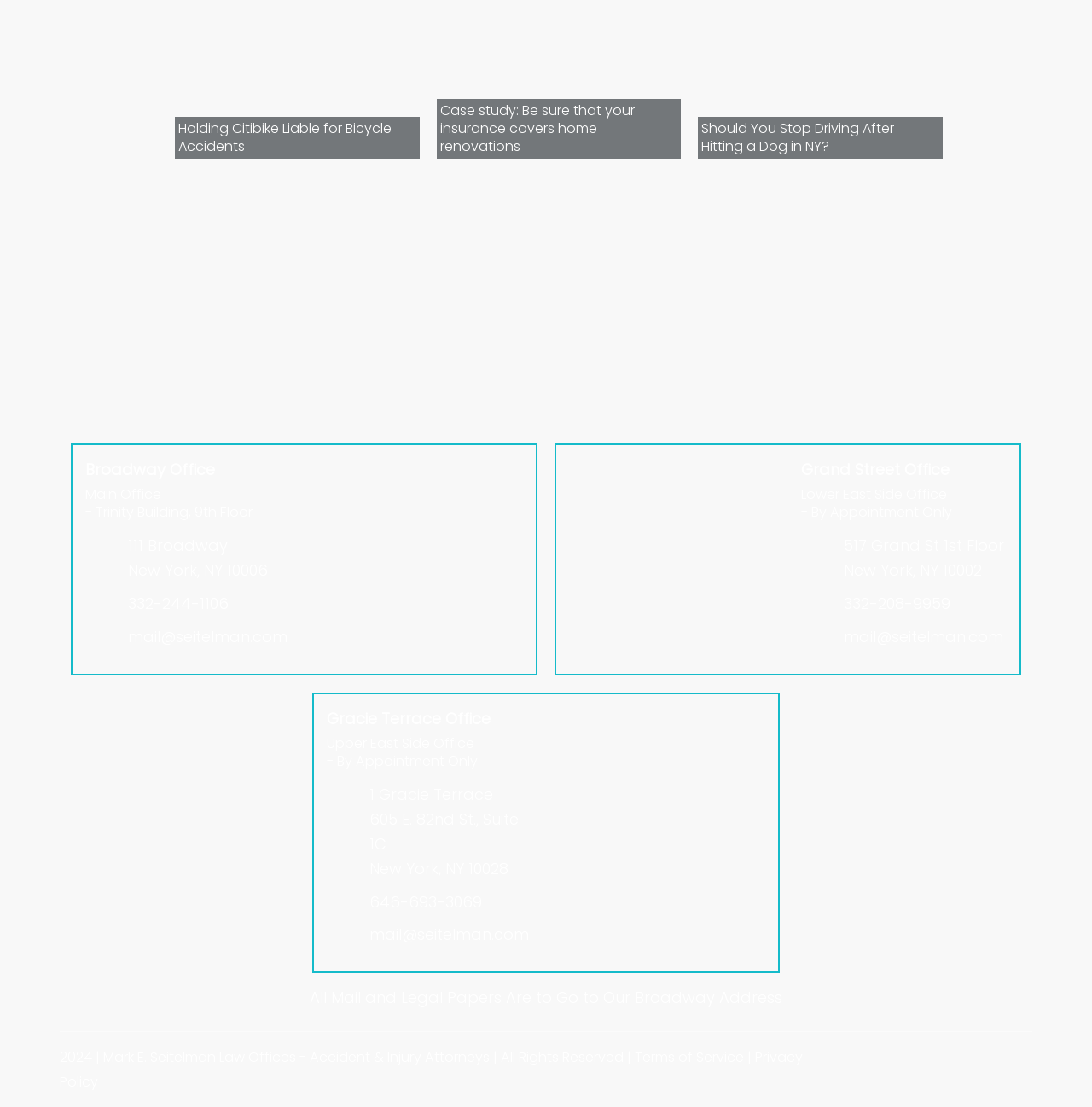Provide your answer in a single word or phrase: 
How many offices does the law office have?

3